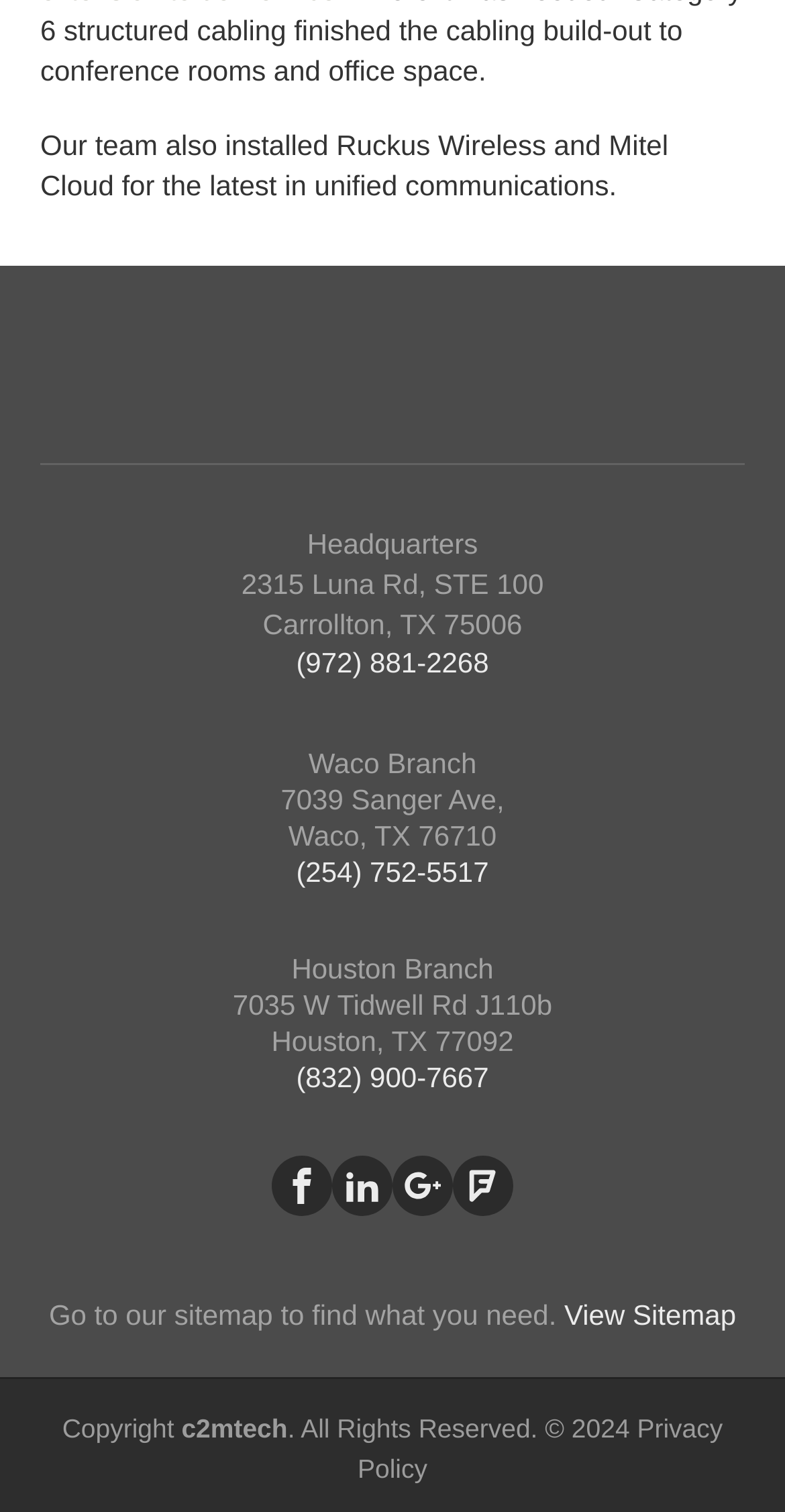Specify the bounding box coordinates of the region I need to click to perform the following instruction: "View Sitemap". The coordinates must be four float numbers in the range of 0 to 1, i.e., [left, top, right, bottom].

[0.719, 0.858, 0.938, 0.88]